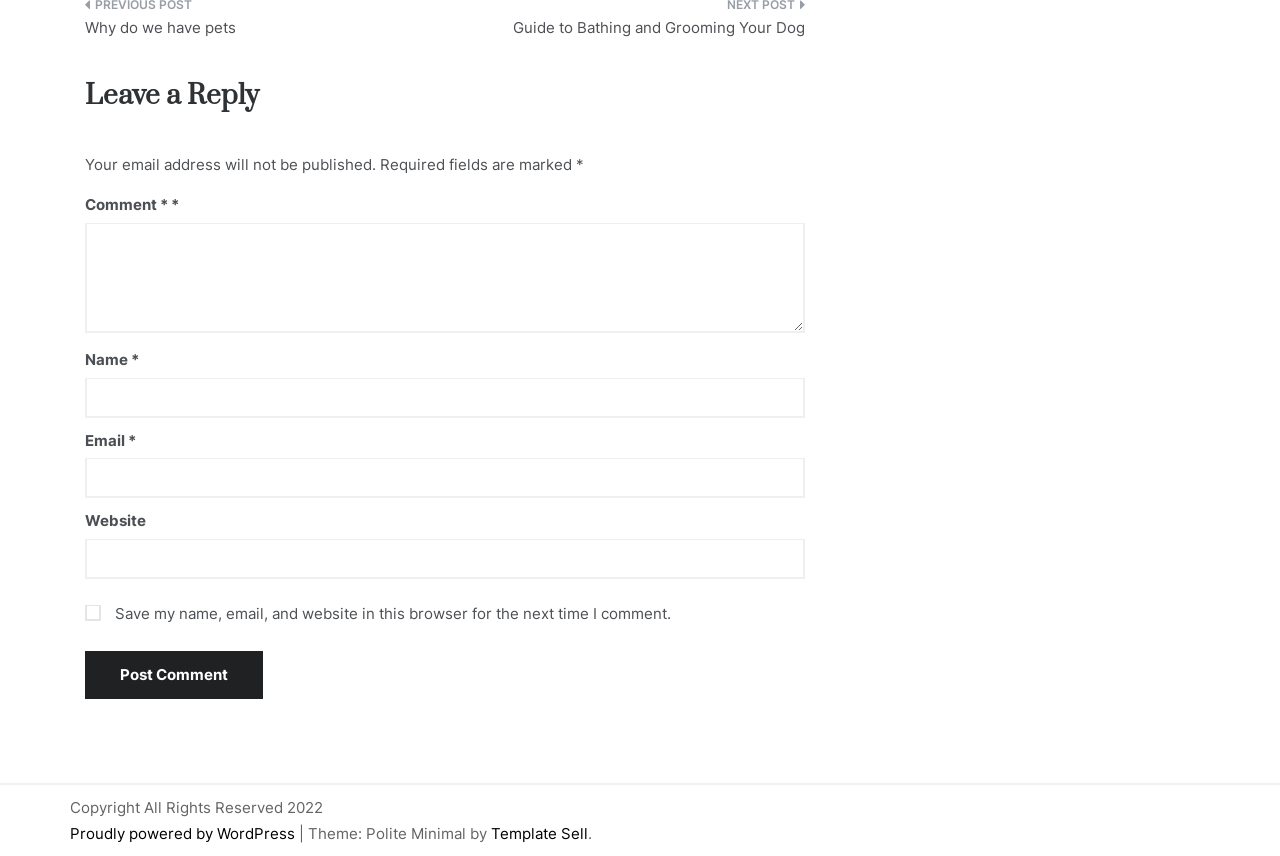Determine the coordinates of the bounding box that should be clicked to complete the instruction: "Click the Post Comment button". The coordinates should be represented by four float numbers between 0 and 1: [left, top, right, bottom].

[0.066, 0.761, 0.205, 0.817]